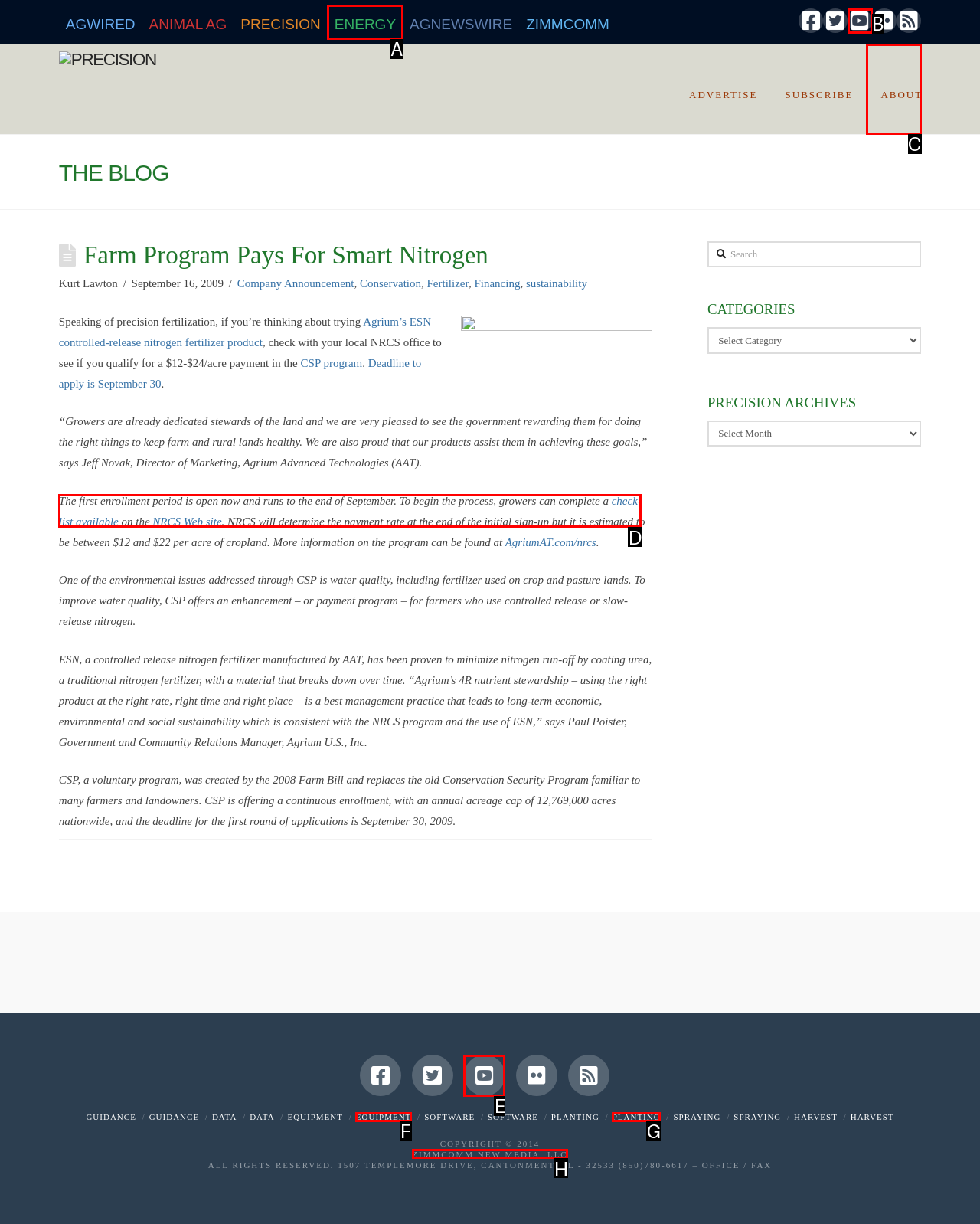Identify the UI element that best fits the description: Equipment
Respond with the letter representing the correct option.

F